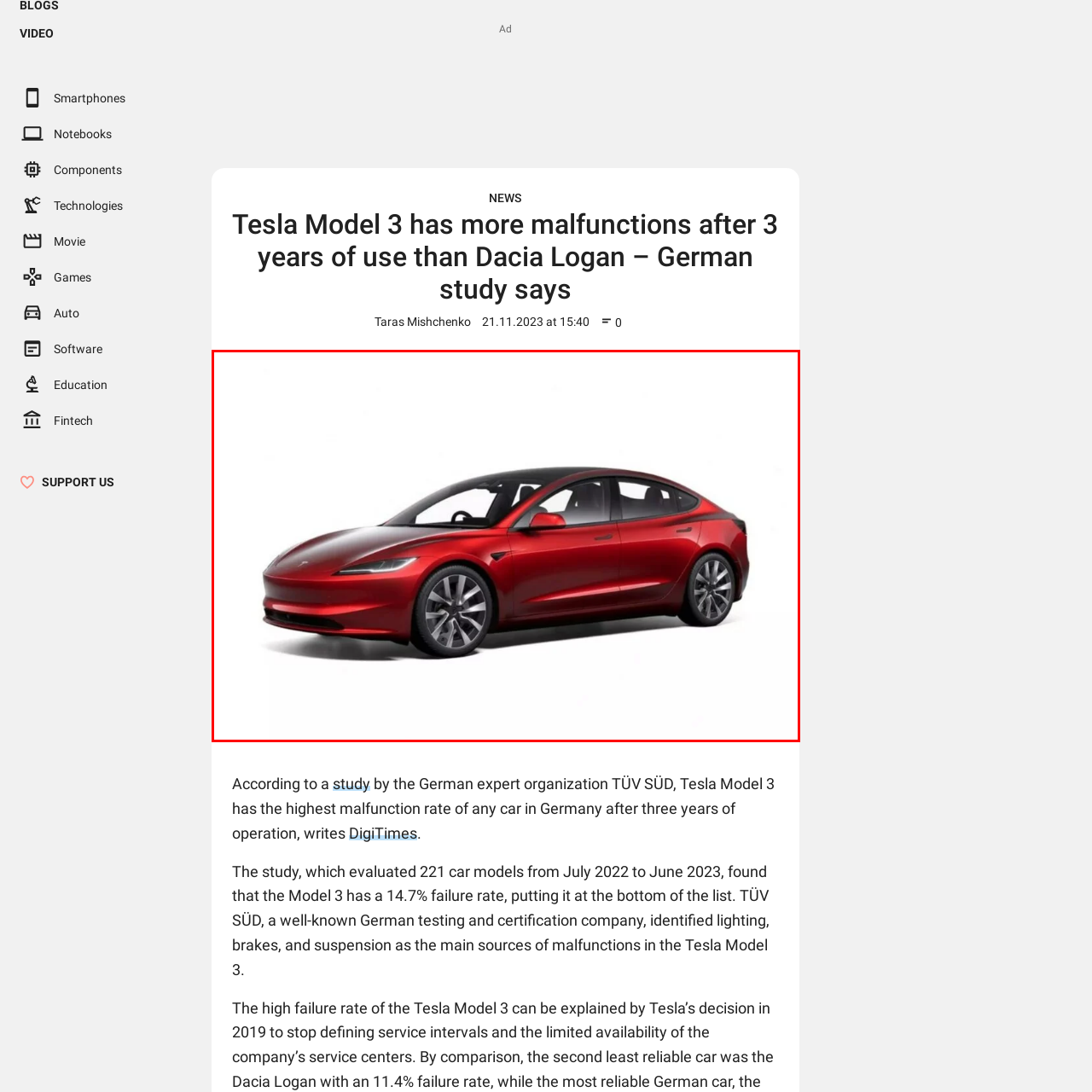Thoroughly describe the scene captured inside the red-bordered image.

The image showcases the Tesla Model 3, a sleek and modern electric sedan renowned for its advanced technology and performance. This particular model, depicted in a striking red color, features a streamlined design that emphasizes aerodynamics and efficiency. The front profile reveals sharp headlights and a minimalist grille, characteristic of Tesla's innovative engineering. As highlighted in a recent study by TÜV SÜD, the Tesla Model 3 has been noted for having a higher malfunction rate compared to other vehicles after three years of use, with specific issues identified in lighting, brakes, and suspension systems. This juxtaposition of cutting-edge design with real-world performance challenges encapsulates the ongoing conversation about electric vehicles and their reliability in the automotive market.